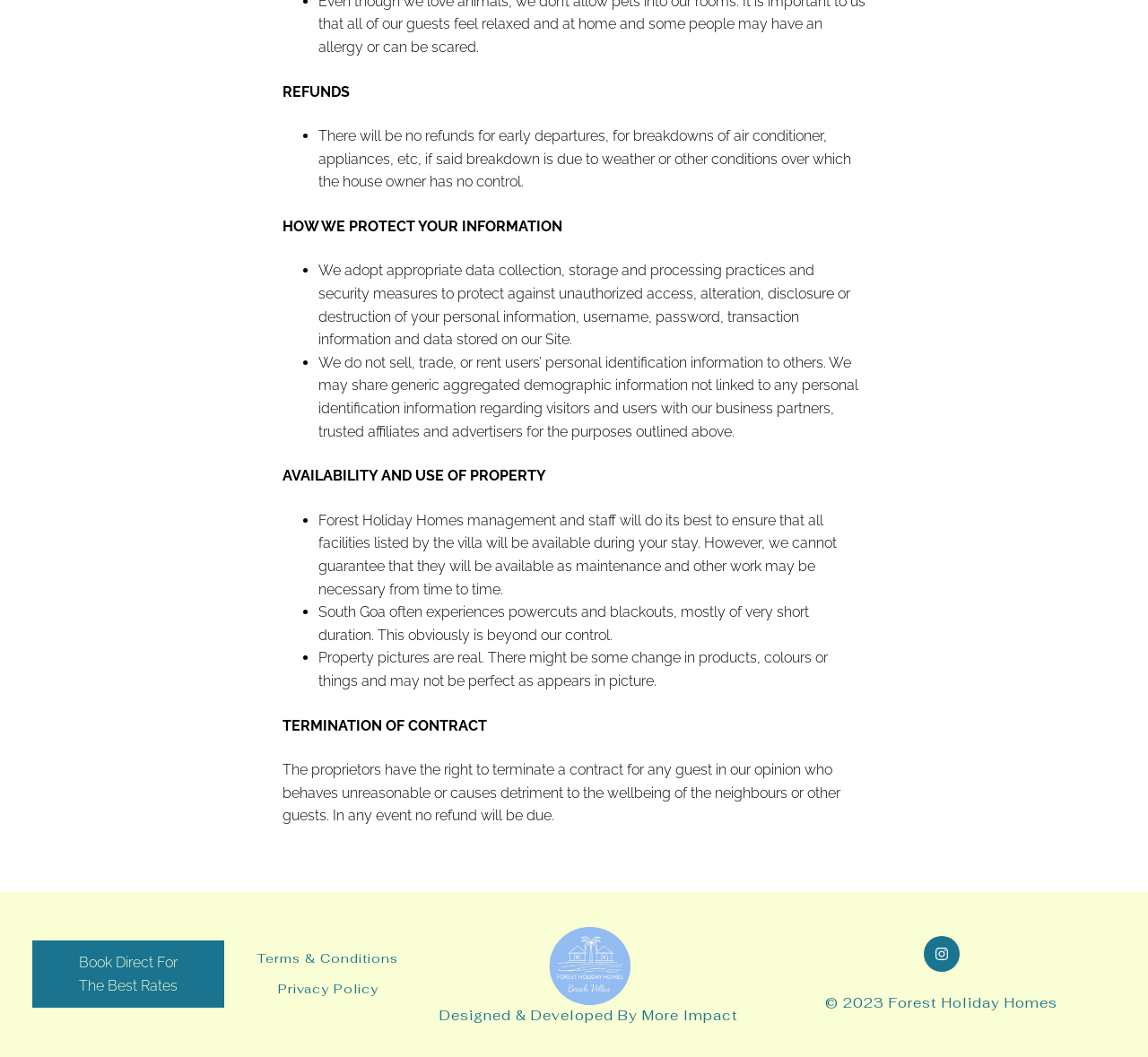How does the website protect user information?
Answer the question with a detailed and thorough explanation.

The website adopts appropriate data collection, storage and processing practices and security measures to protect against unauthorized access, alteration, disclosure or destruction of user personal information, username, password, transaction information and data stored on the Site.